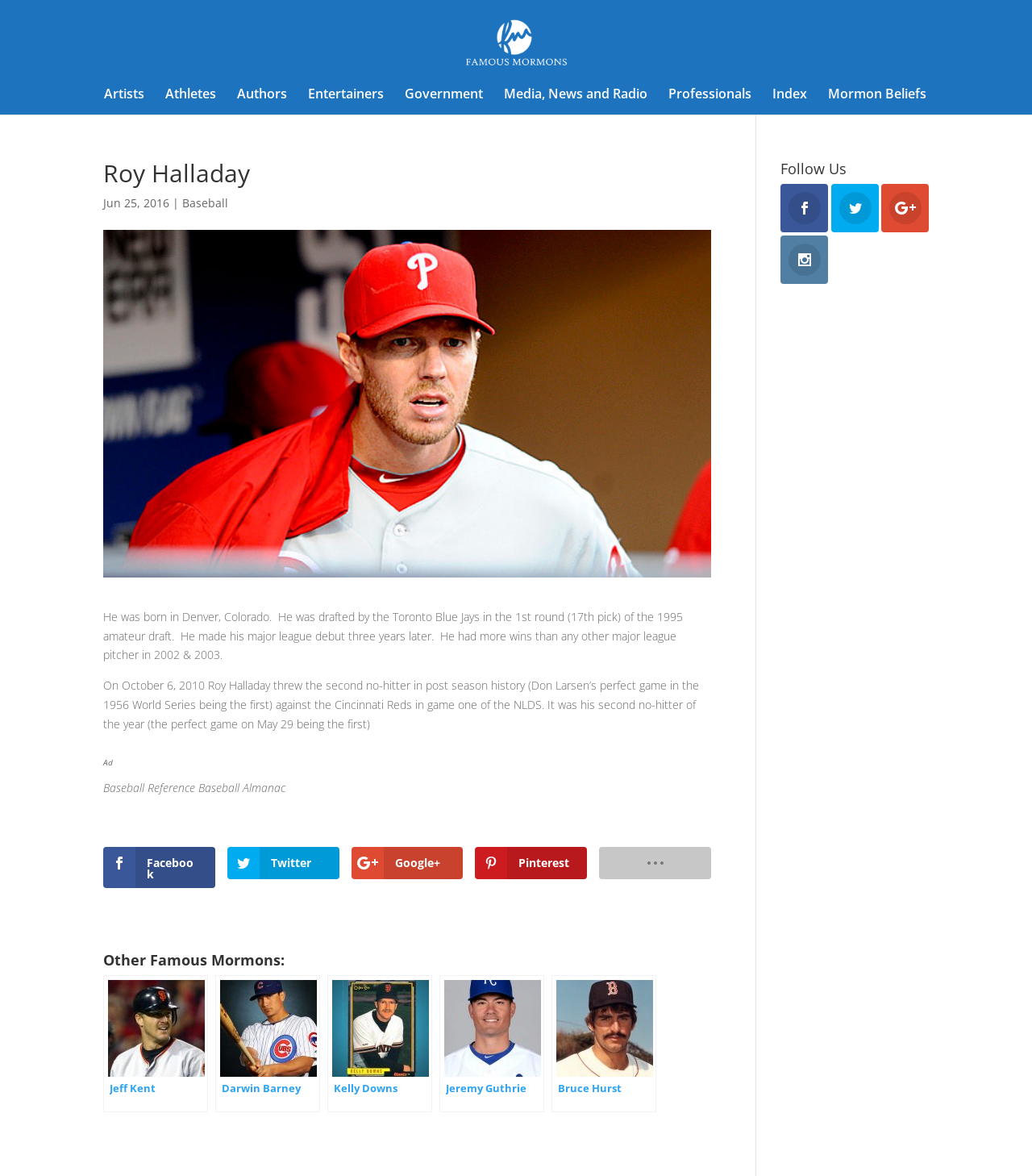Given the element description: "Index", predict the bounding box coordinates of the UI element it refers to, using four float numbers between 0 and 1, i.e., [left, top, right, bottom].

[0.748, 0.075, 0.782, 0.097]